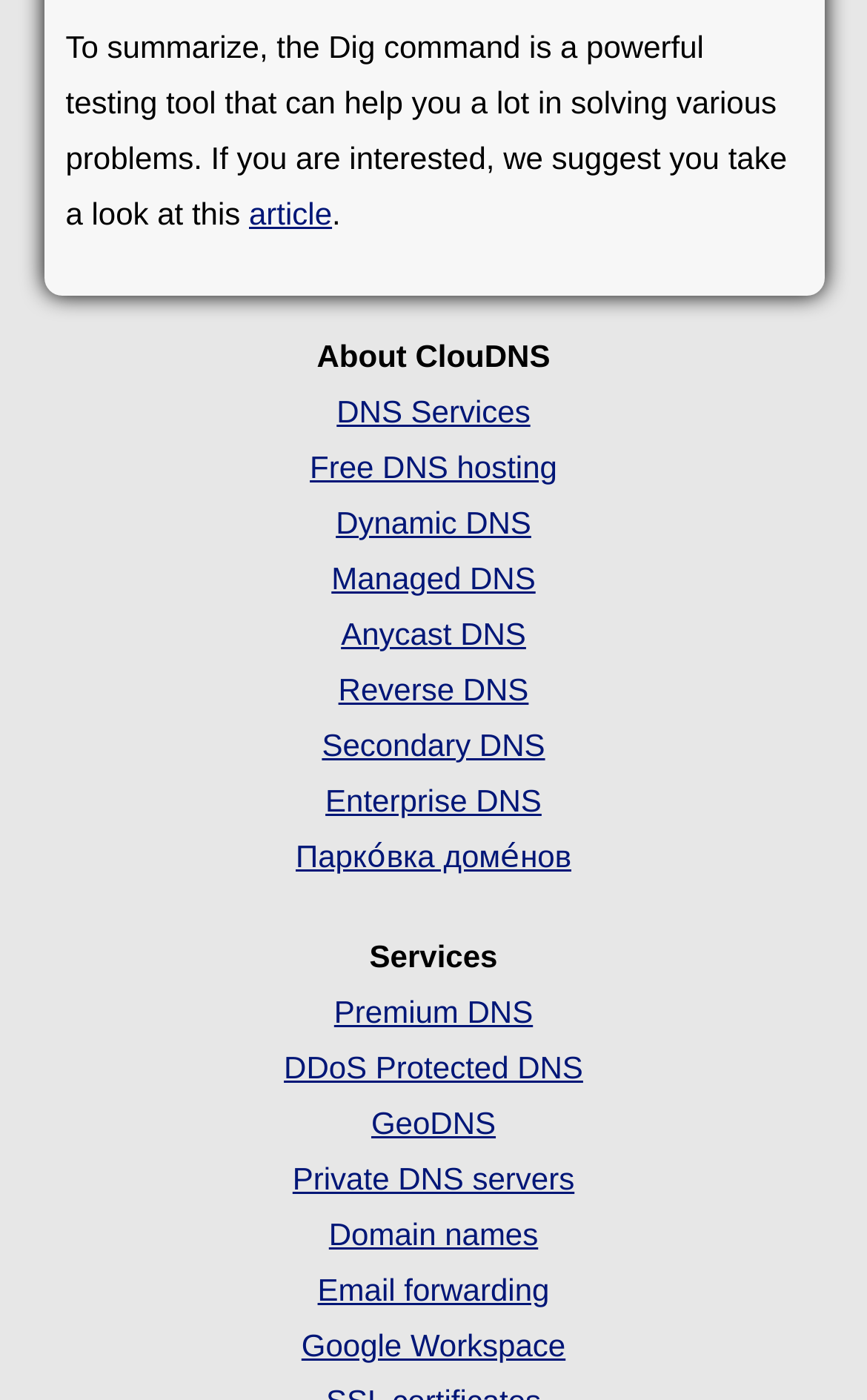Can you give a detailed response to the following question using the information from the image? How many links are there under 'Services'?

The webpage has a section labeled 'Services' with 6 links underneath, including 'Premium DNS', 'DDoS Protected DNS', 'GeoDNS', and more, which can be counted to determine the number of links.